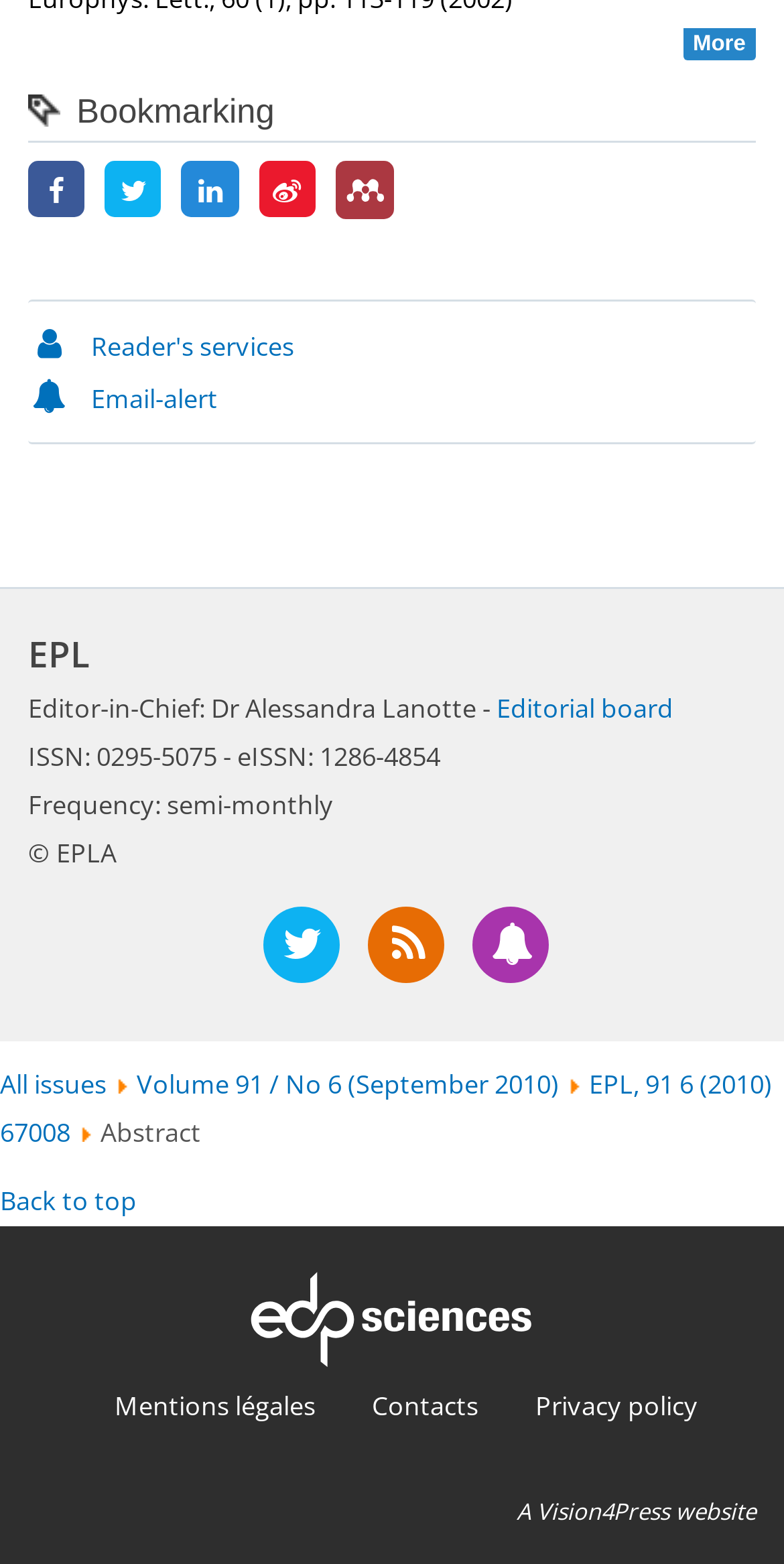Find and specify the bounding box coordinates that correspond to the clickable region for the instruction: "Visit the 'Mendeley' page".

[0.428, 0.123, 0.504, 0.146]